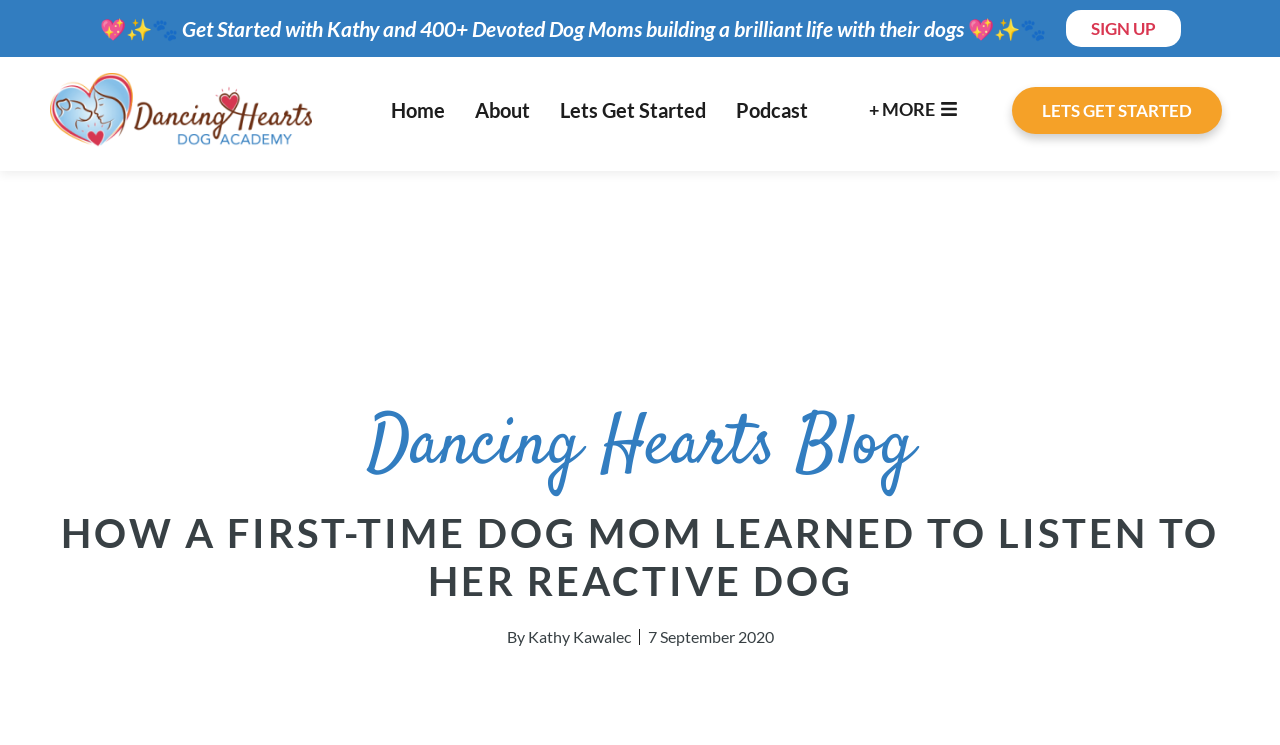Please specify the bounding box coordinates of the clickable section necessary to execute the following command: "Learn about Kelowna Real Estate Market Forecast 2024".

None